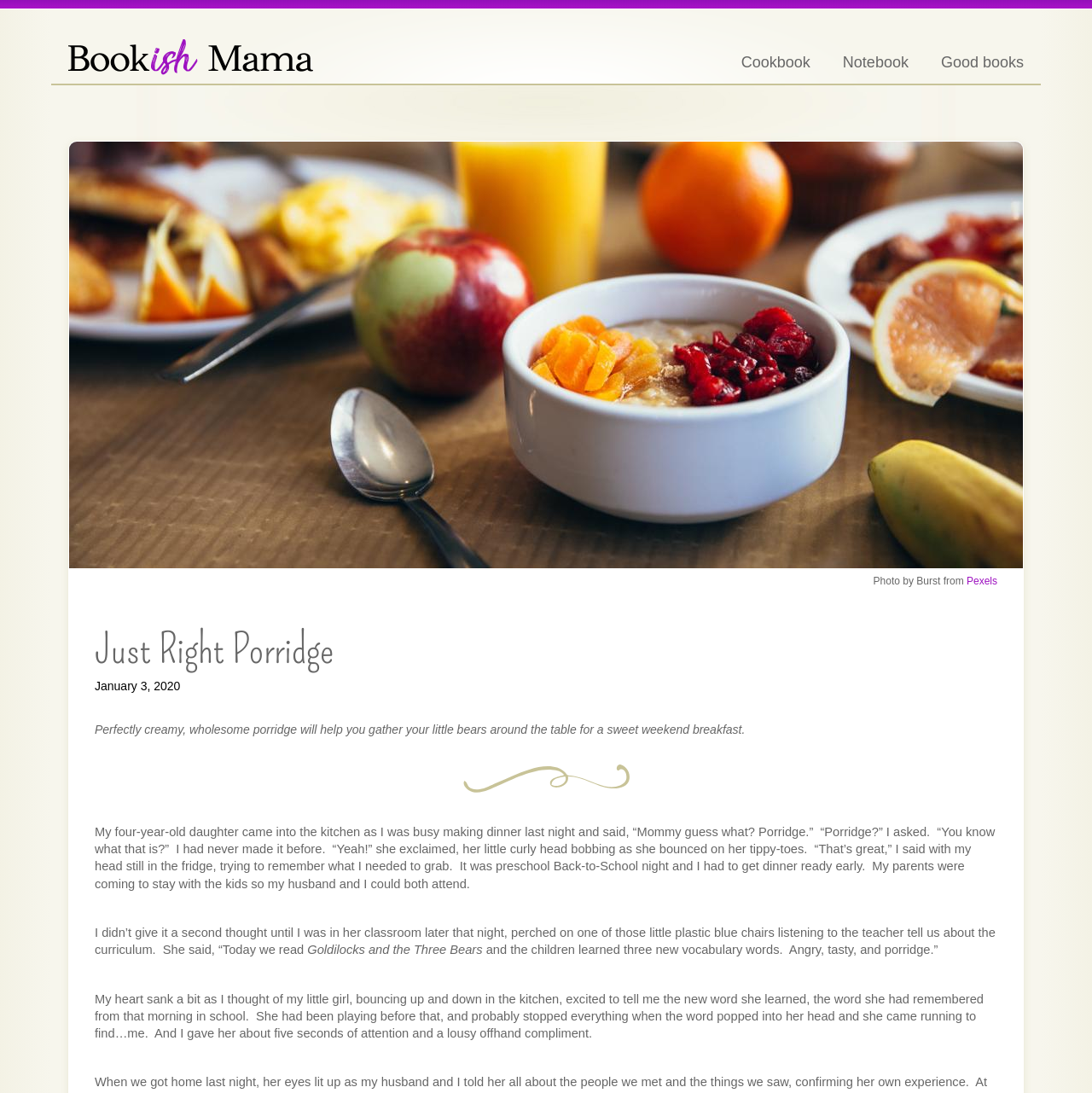Bounding box coordinates are specified in the format (top-left x, top-left y, bottom-right x, bottom-right y). All values are floating point numbers bounded between 0 and 1. Please provide the bounding box coordinate of the region this sentence describes: Pexels

[0.885, 0.526, 0.913, 0.537]